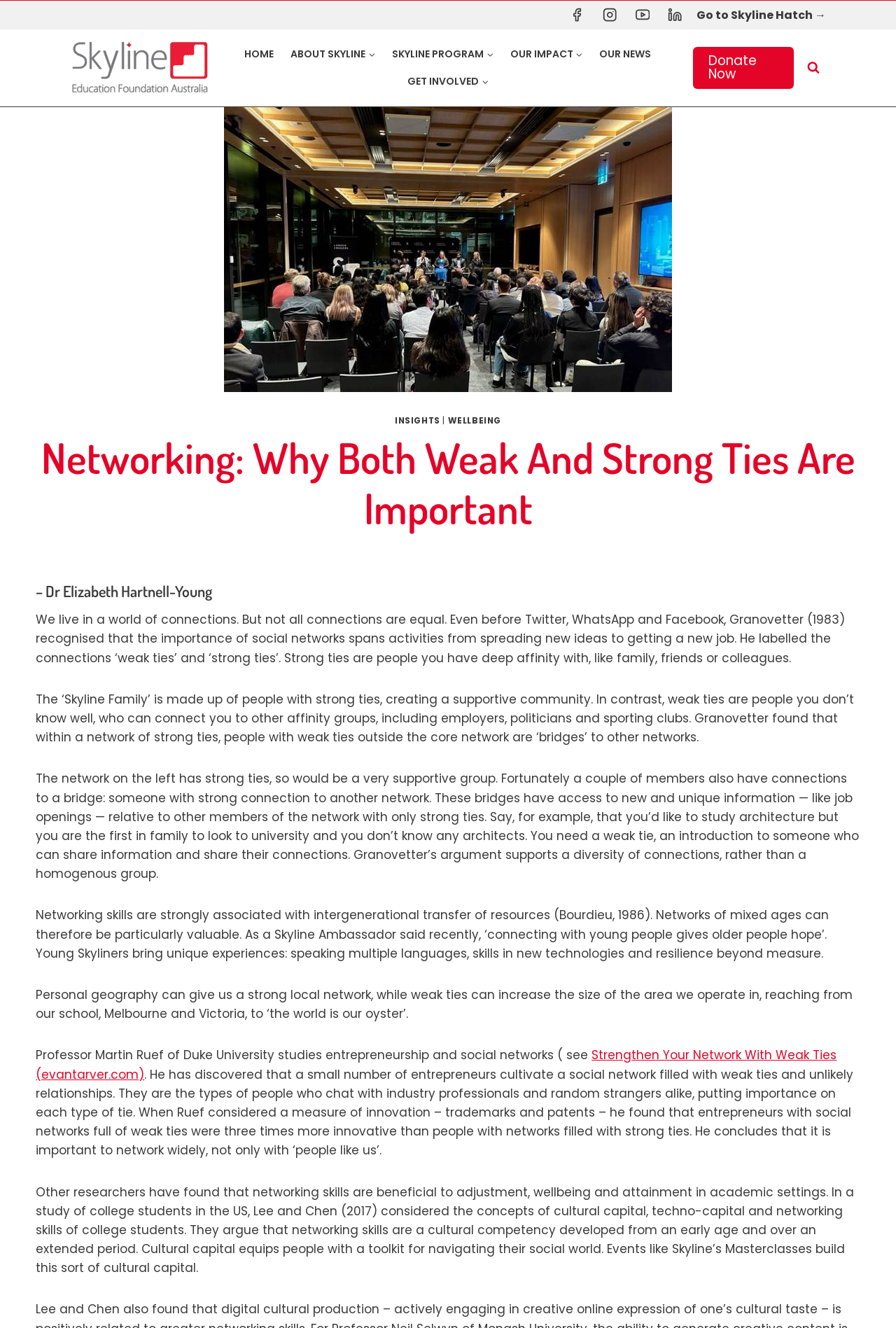Could you locate the bounding box coordinates for the section that should be clicked to accomplish this task: "Go to Skyline Hatch".

[0.777, 0.005, 0.922, 0.017]